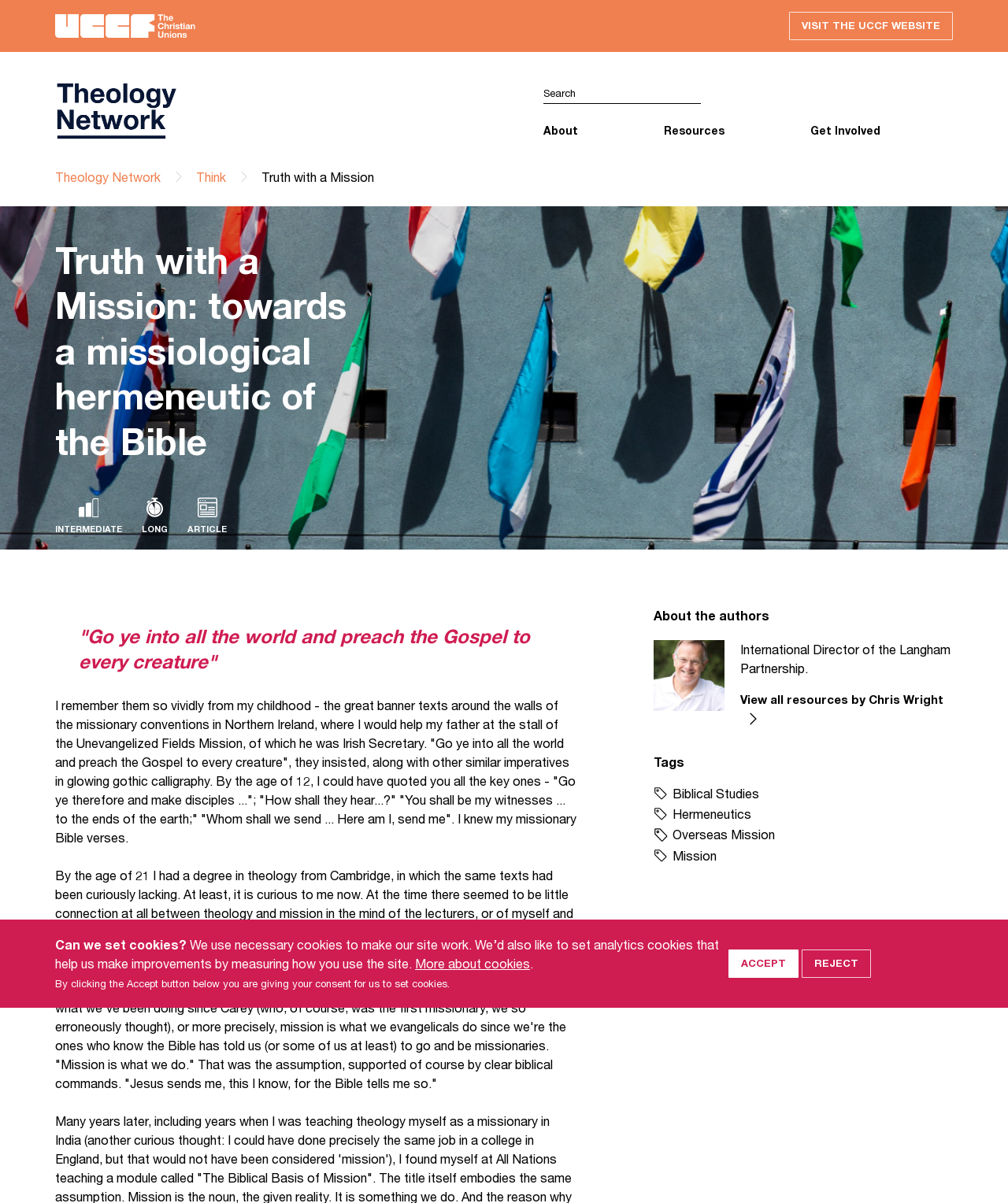What is the text on the UCCF logo? Observe the screenshot and provide a one-word or short phrase answer.

UCCF logo